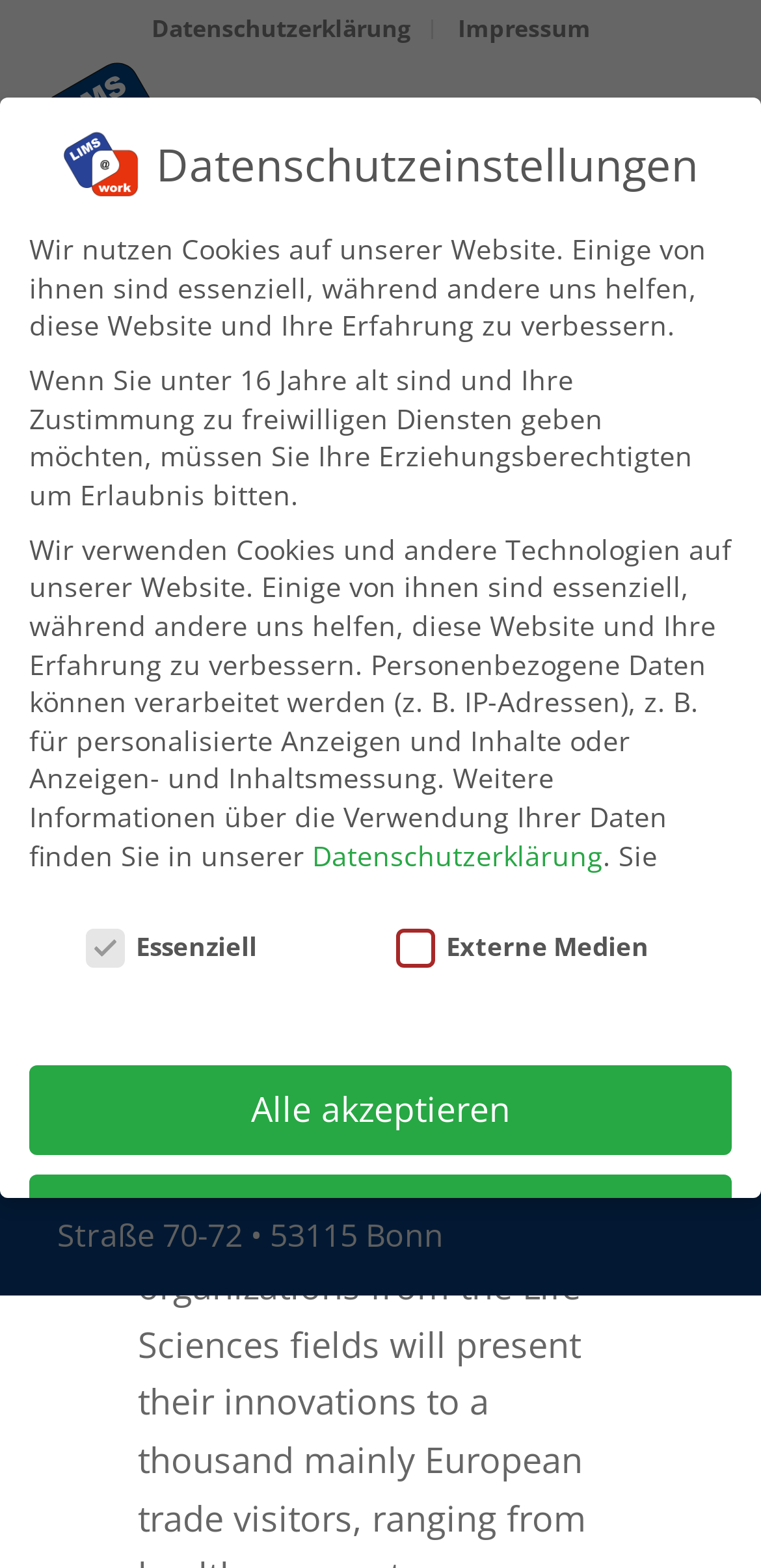Give a full account of the webpage's elements and their arrangement.

The webpage is about the Biomedica Life Sciences Summit 2016, which will take place at the Eurogress in Aachen, Germany. At the top of the page, there is a vertical menu with two menu items: "Datenschutzerklärung" (Privacy Policy) and "Impressum" (Imprint). 

Below the menu, there is a layout table that contains a link to the Lims_Logo, which is a graphical document. To the right of the logo, there is a menu item "Menü" (Menu). 

The main content of the page is headed by a title "BIOMEDICA 2016 – MAKE THE HEALTH CARE FIELD OF TOMORROW TODAY", which is located in the middle of the page. 

At the bottom of the page, there is a section with copyright information, which includes the address of LIMS at work GmbH. 

Below the copyright section, there is a heading "Datenschutzeinstellungen" (Data Protection Settings), followed by a block of text explaining the use of cookies on the website. The text is divided into several paragraphs, each describing a different aspect of data protection. 

There are several interactive elements in this section, including checkboxes for "Essenziell" (Essential) and "Externe Medien" (External Media), as well as buttons to accept, save, or reject data protection settings. Additionally, there are links to the privacy policy, imprint, and cookie details.